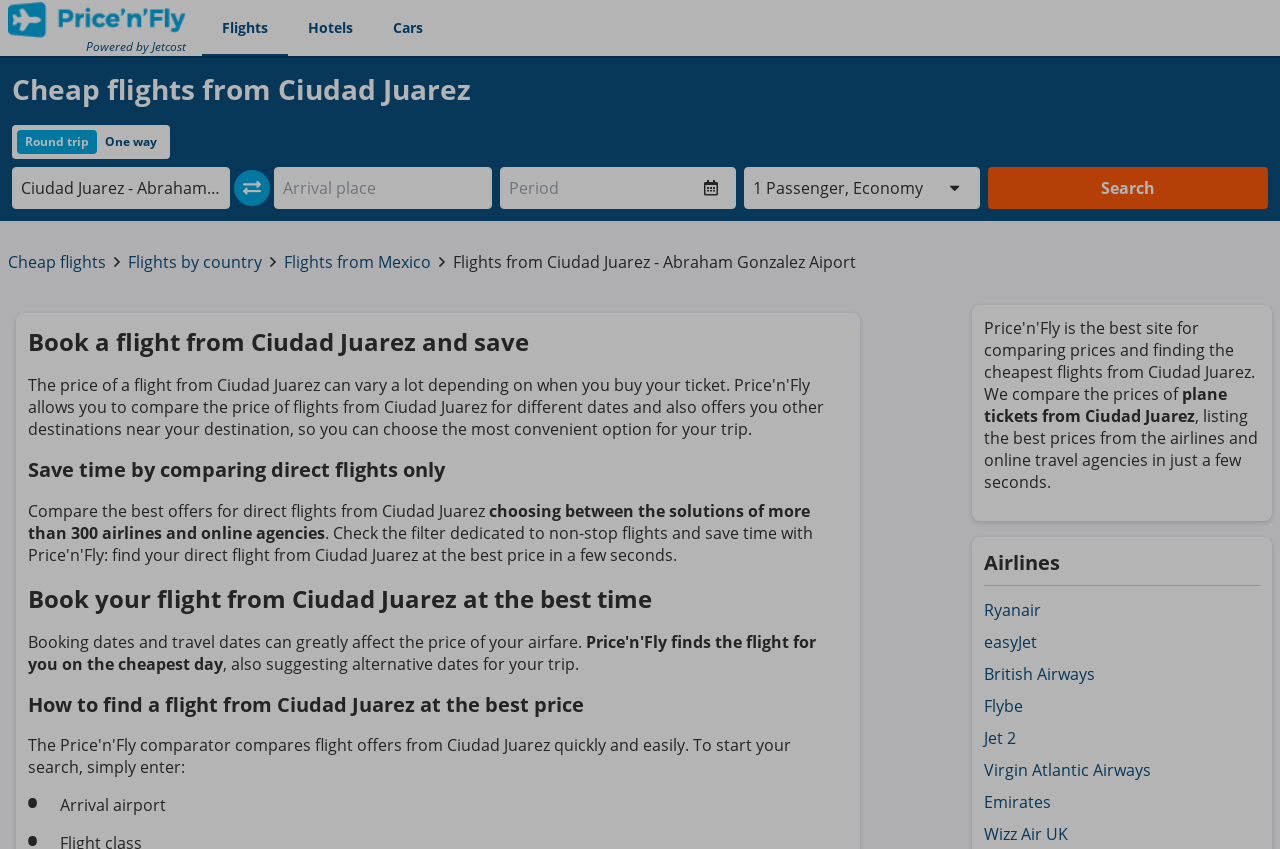Please provide a comprehensive answer to the question based on the screenshot: What is the purpose of the 'Search' button?

I inferred the purpose of the 'Search' button by looking at its position and context on the webpage, which suggests that it is used to search for flights based on the input parameters.